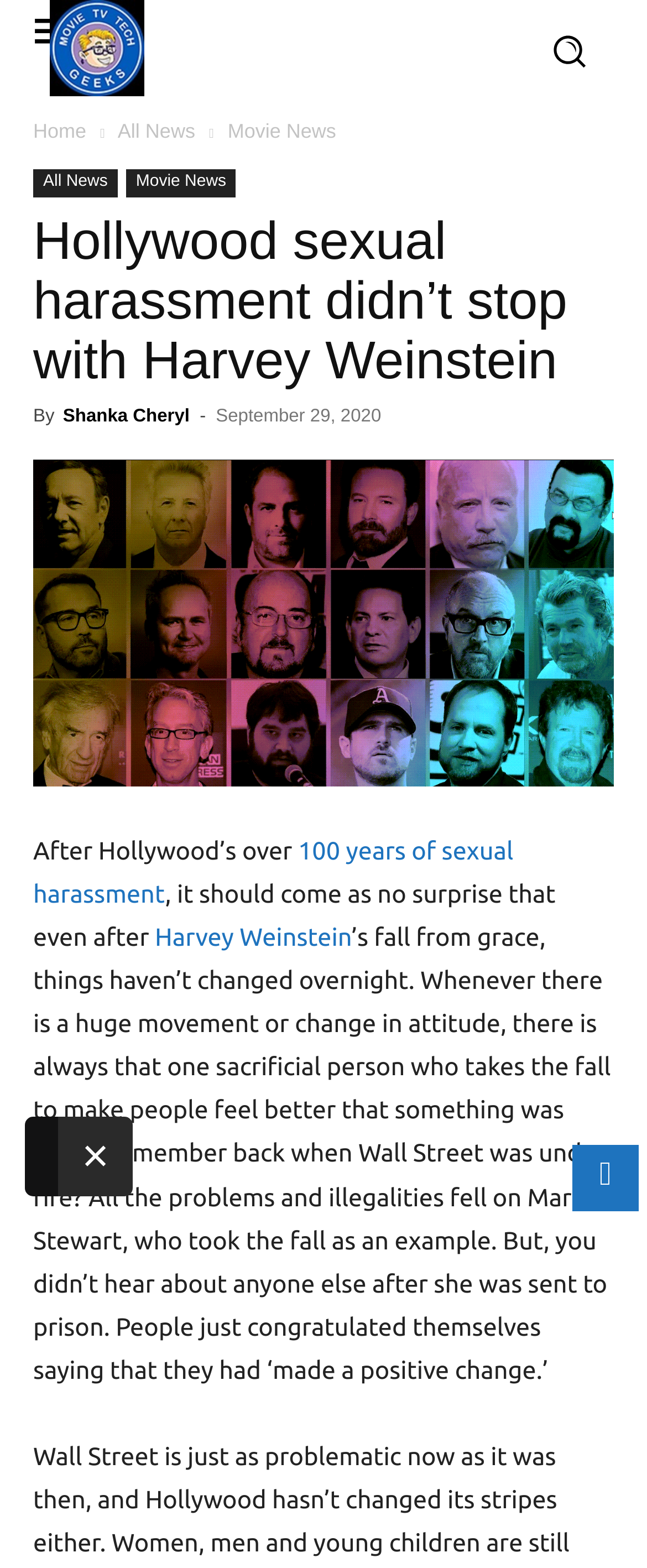Identify and provide the bounding box for the element described by: "Movie News".

[0.195, 0.108, 0.365, 0.126]